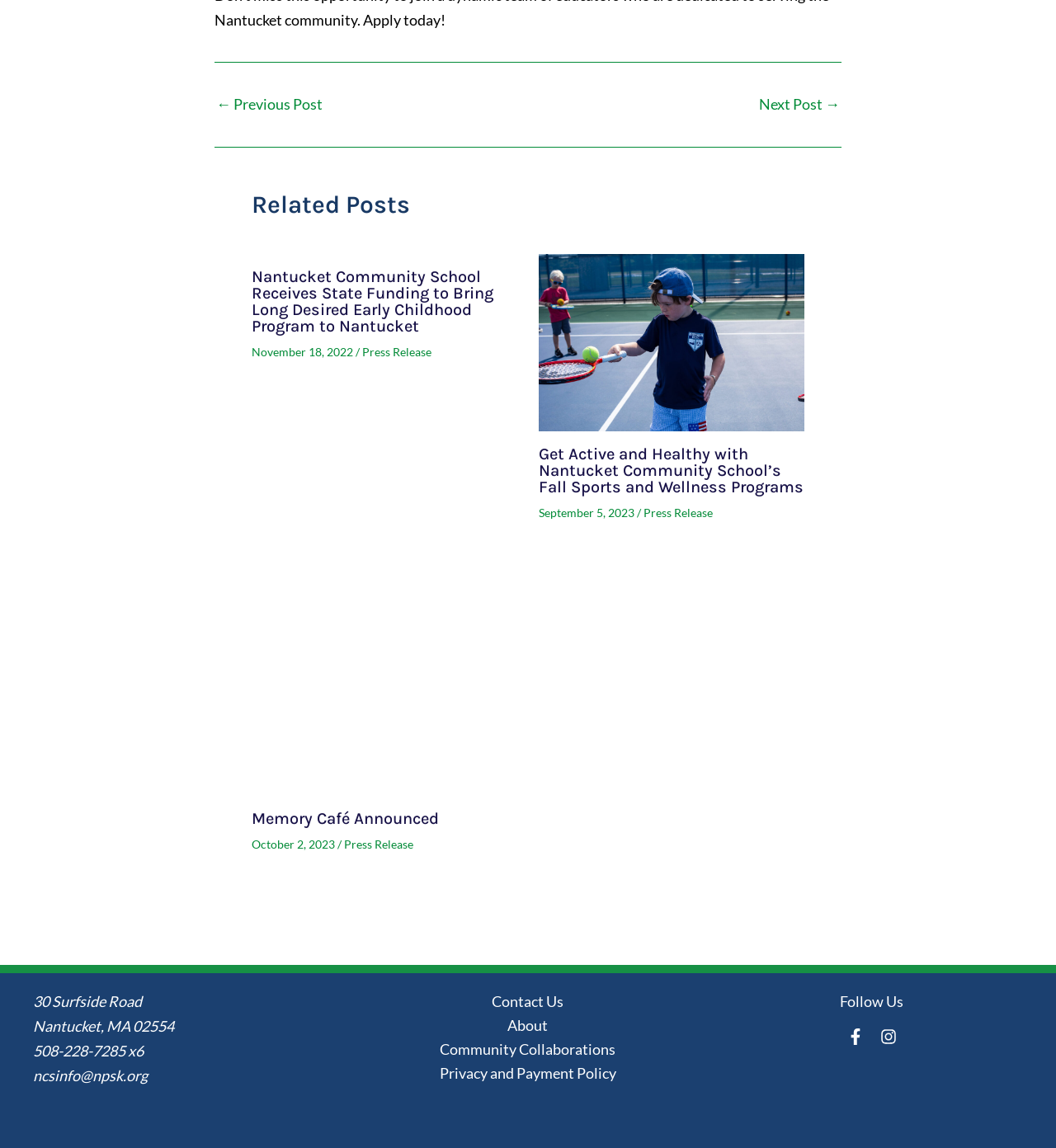Locate the bounding box coordinates of the segment that needs to be clicked to meet this instruction: "Click on the '← Previous Post' link".

[0.205, 0.084, 0.305, 0.097]